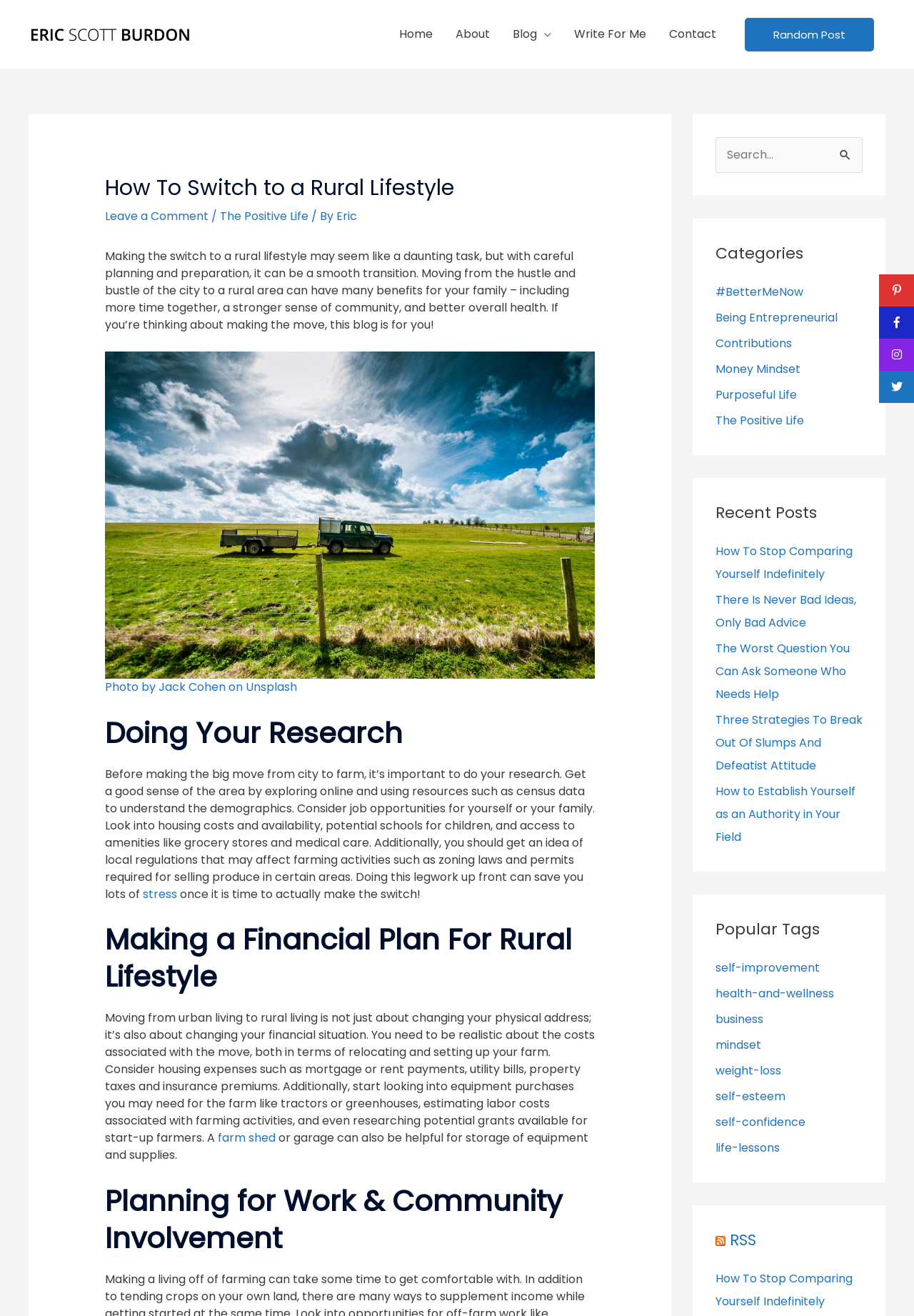Please provide the bounding box coordinates for the element that needs to be clicked to perform the instruction: "Search for something". The coordinates must consist of four float numbers between 0 and 1, formatted as [left, top, right, bottom].

[0.783, 0.104, 0.944, 0.131]